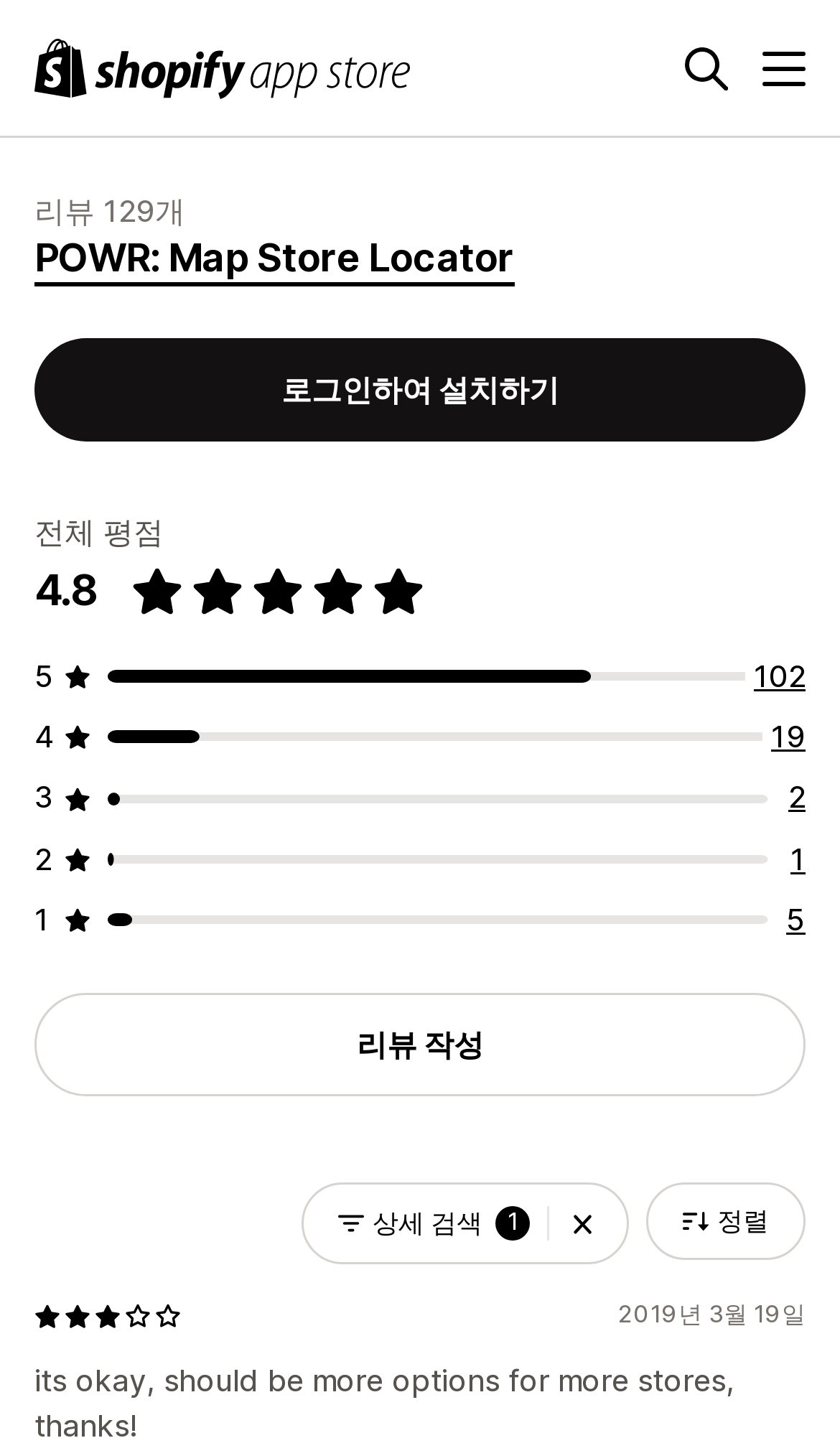Identify the bounding box of the UI element described as follows: "Mentor Forms". Provide the coordinates as four float numbers in the range of 0 to 1 [left, top, right, bottom].

None